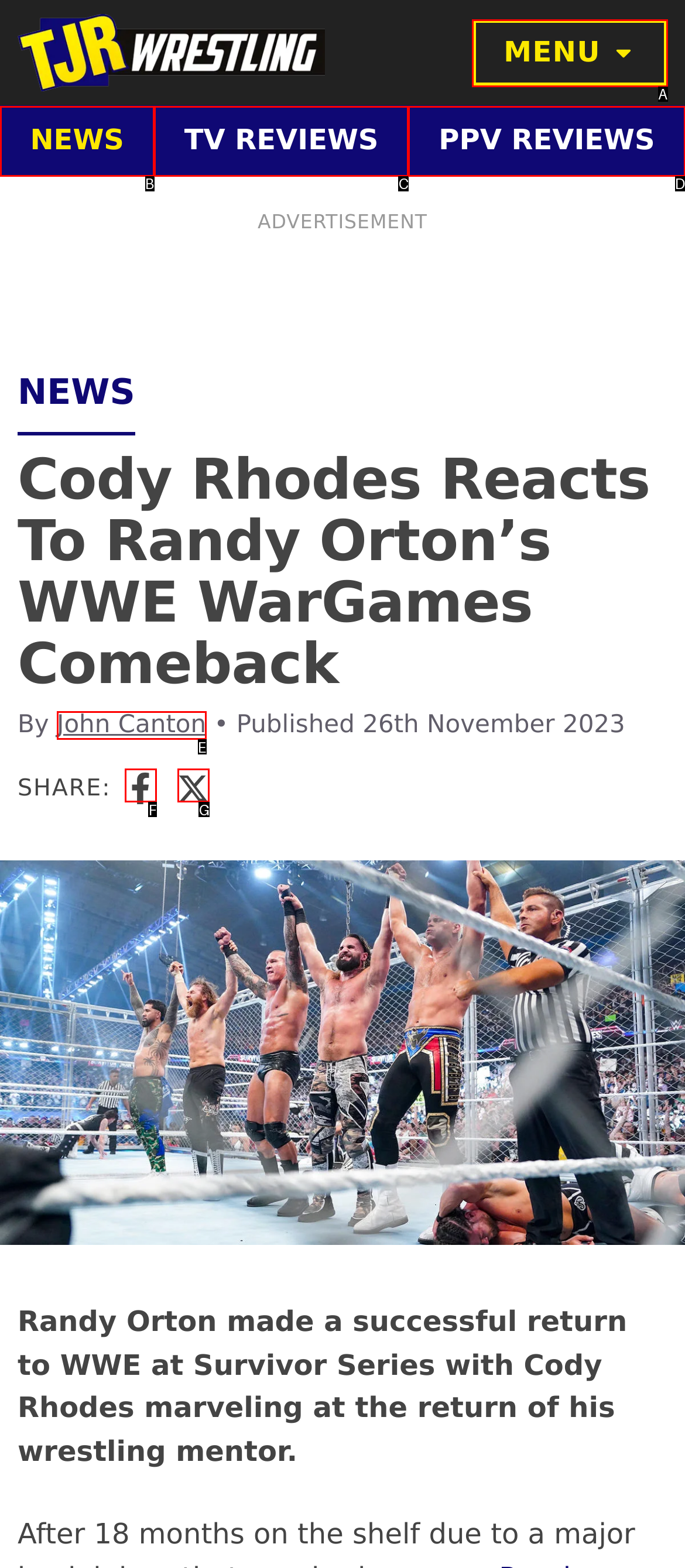Determine which option matches the element description: John Canton
Answer using the letter of the correct option.

E